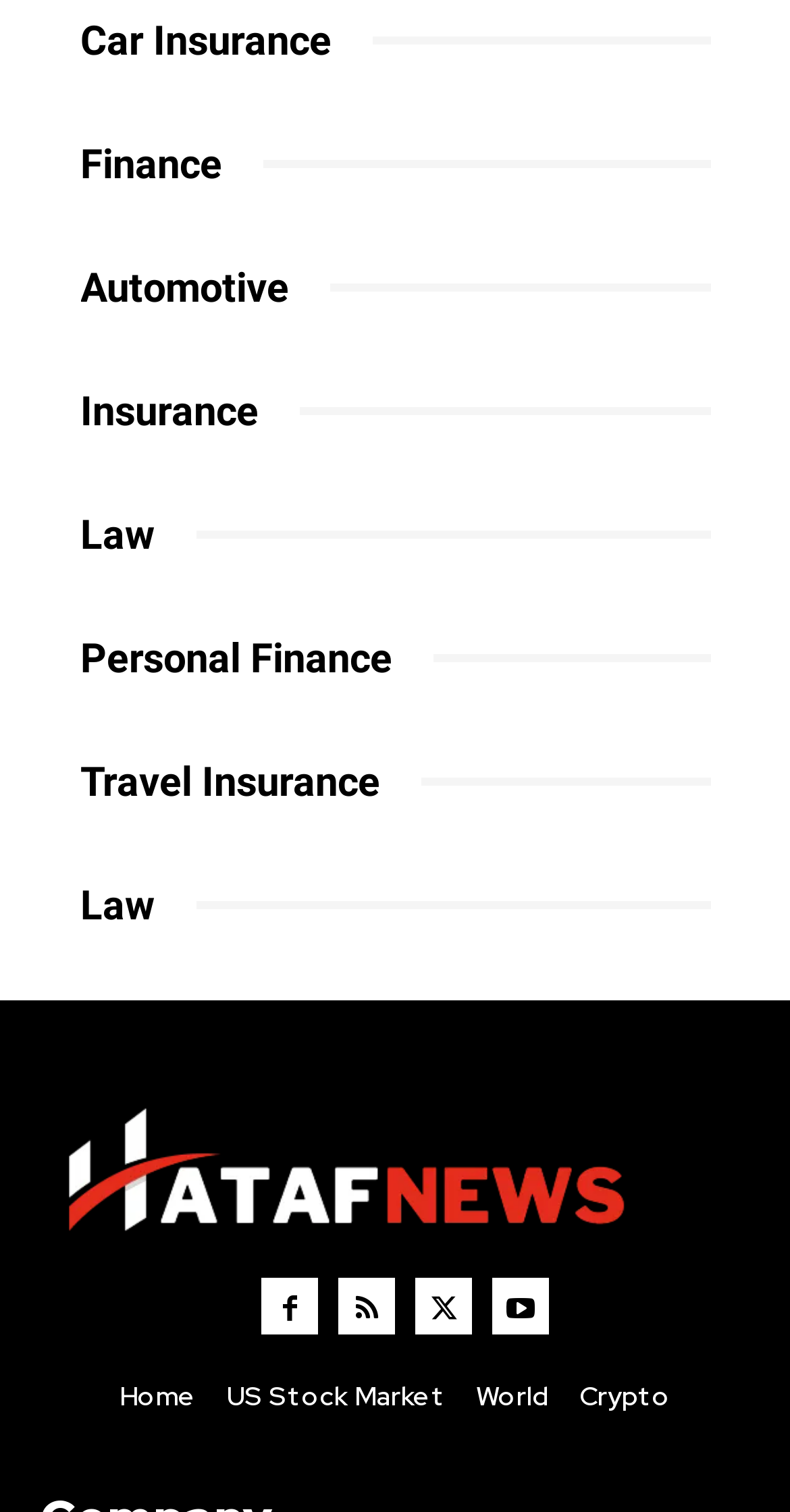Can you specify the bounding box coordinates of the area that needs to be clicked to fulfill the following instruction: "Search for something"?

None